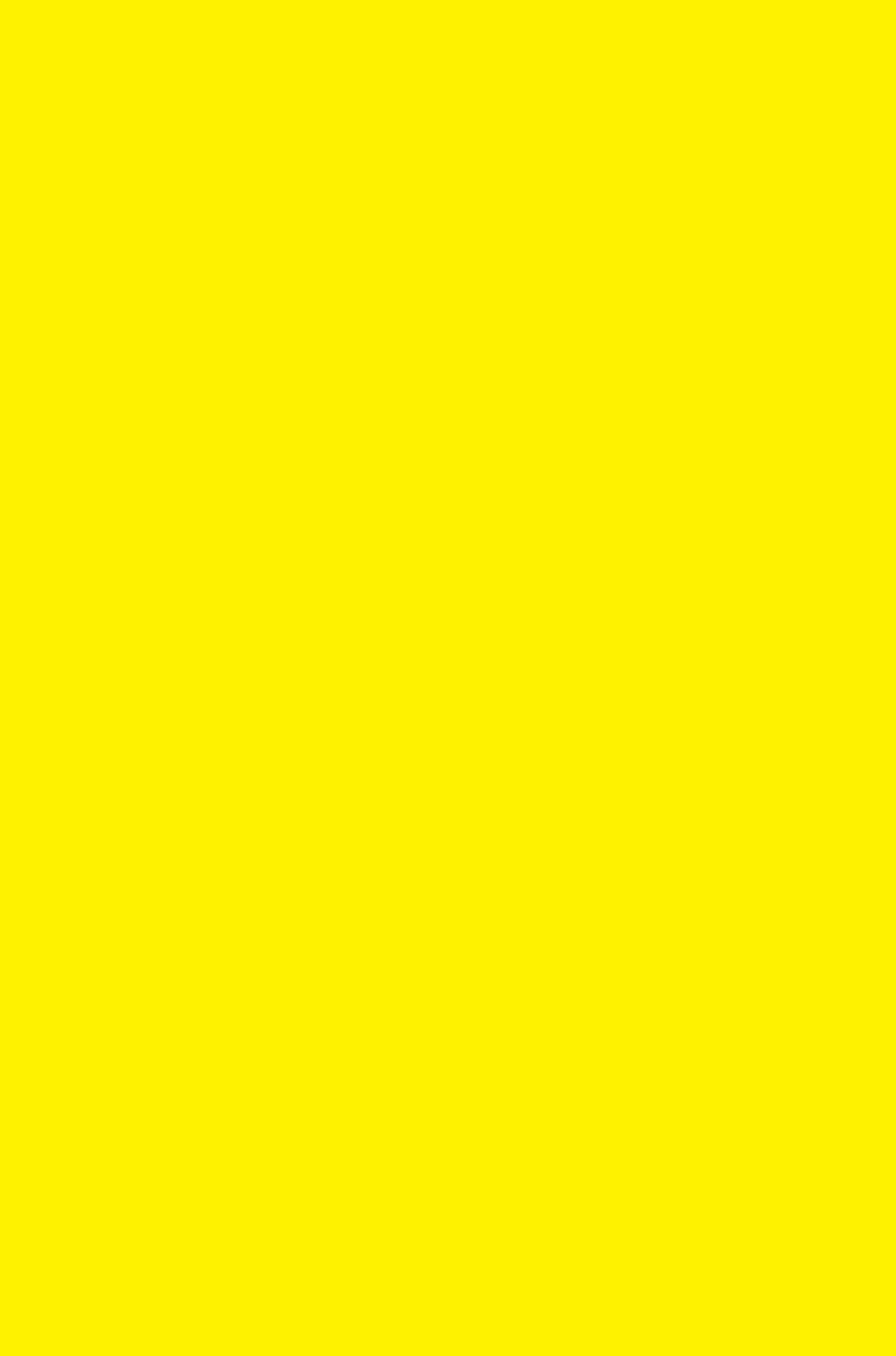Identify the bounding box for the described UI element: "Expand".

[0.803, 0.053, 0.908, 0.107]